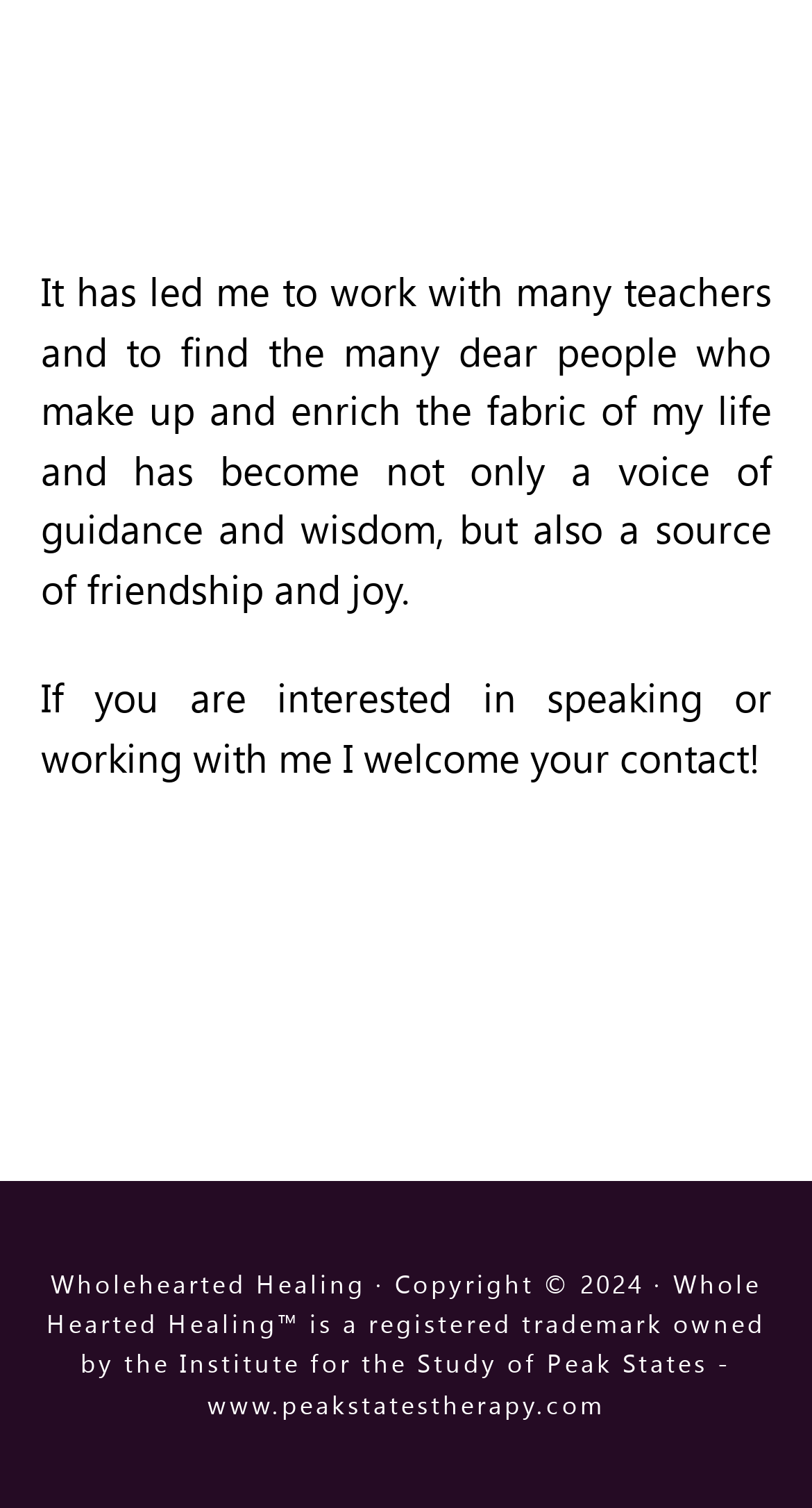Please give a short response to the question using one word or a phrase:
What is the tone of the text at the top of the page?

Reflective